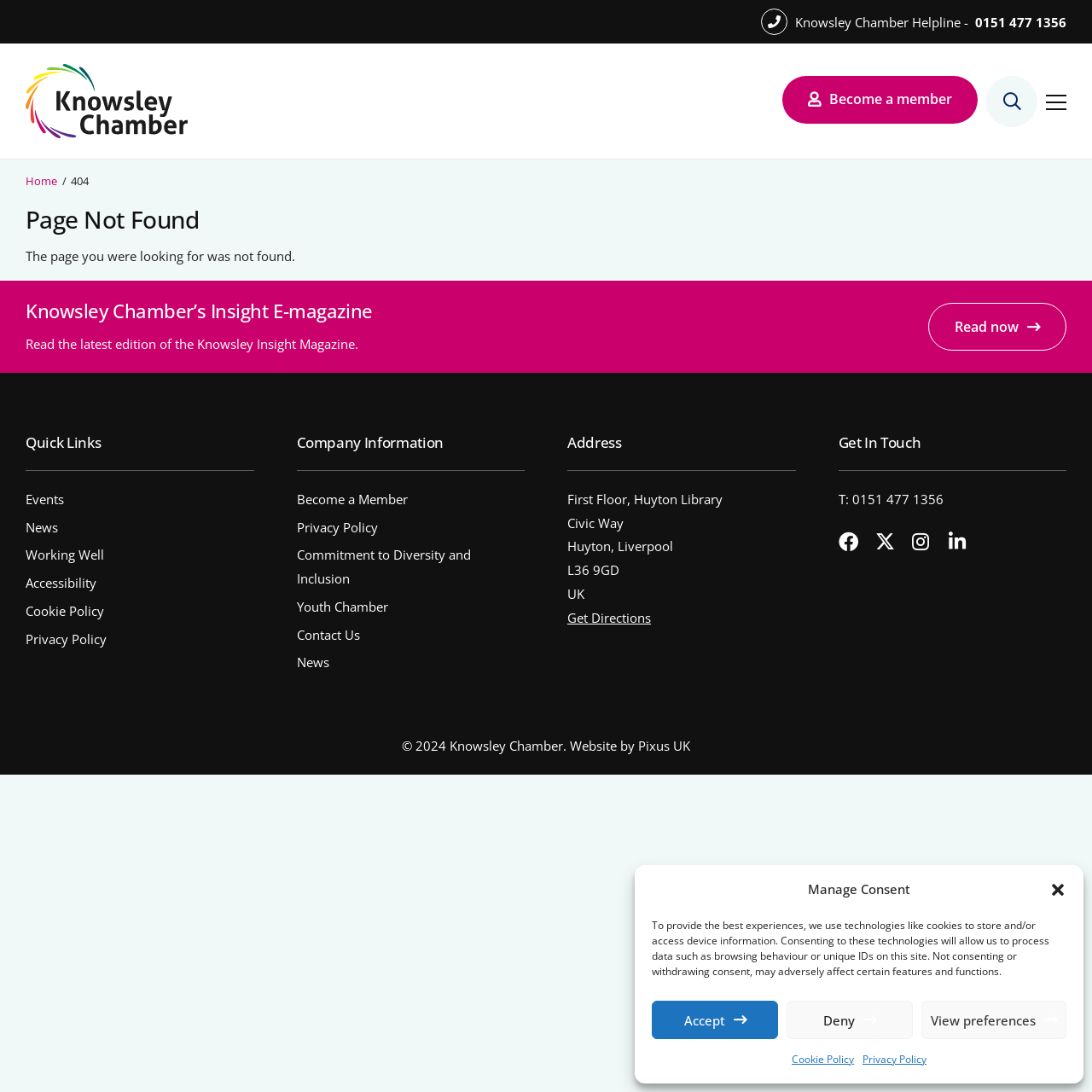Create an elaborate caption for the webpage.

This webpage is titled "Page not found - Knowsley Chamber". At the top, there is a site header with a logo and main navigation links. Below the header, there is a breadcrumb navigation section with links to "Home" and a "404" error page indicator. 

The main content area is divided into two sections. On the left, there is an article section with a heading "Page Not Found" and a brief description stating "The page you were looking for was not found." Below this, there are links to "Knowsley Chamber’s Insight E-magazine" and a call-to-action button to "Read now".

On the right side, there is a section with quick links to various pages, including "Events", "News", "Working Well", "Accessibility", "Cookie Policy", and "Privacy Policy". Below this, there is a company information section with links to "Become a Member", "Privacy Policy", "Commitment to Diversity and Inclusion", "Youth Chamber", "Contact Us", and "News". 

Further down, there is an address section with the location of the Knowsley Chamber office, including a link to "Get Directions". Next to this, there is a "Get In Touch" section with a phone number and social media links. 

At the bottom of the page, there is a footer section with copyright information, a website credit to Pixus UK, and a dialog box for managing consent, which includes buttons to "Accept", "Deny", and "View preferences" for cookies and privacy policies.